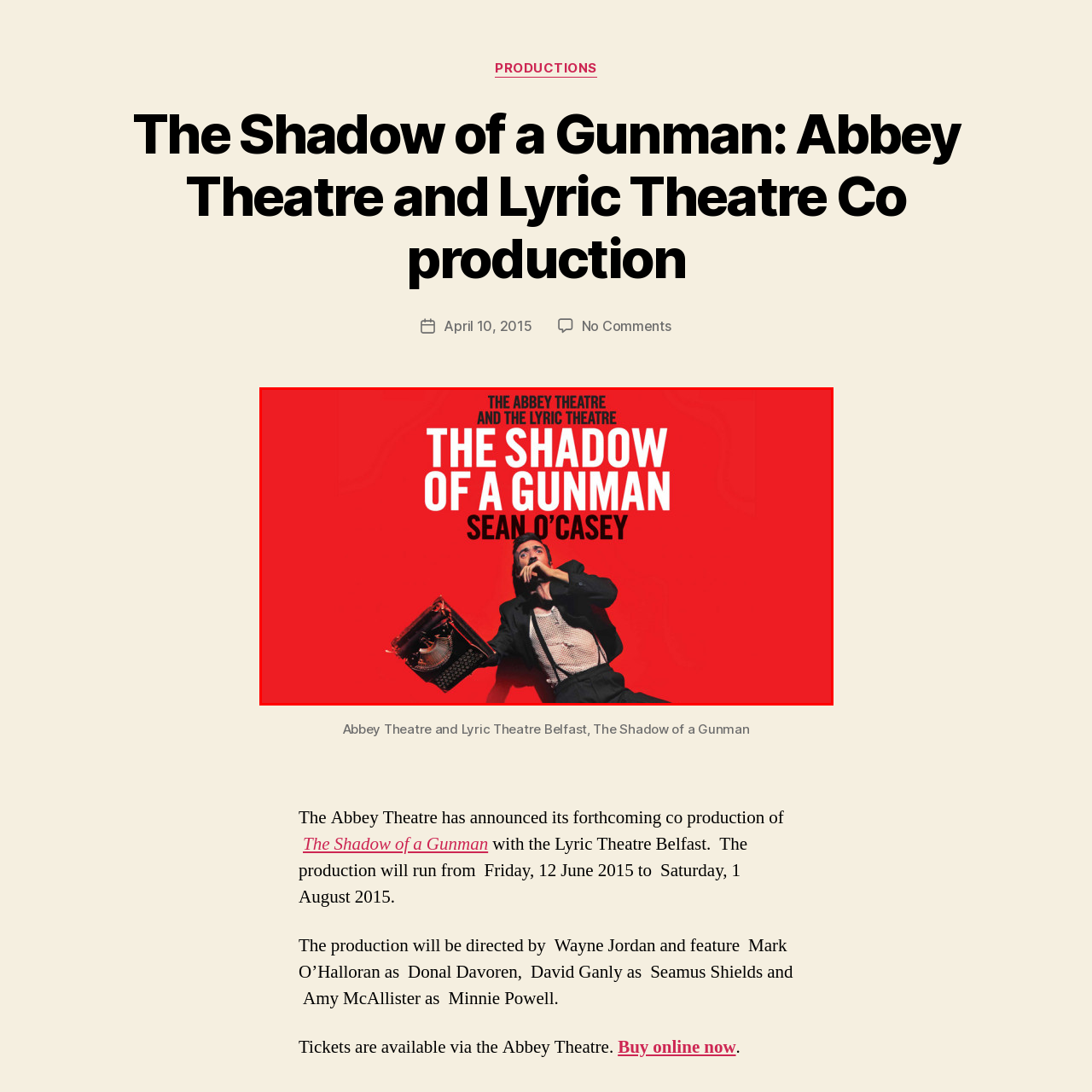When is the play scheduled to run? View the image inside the red bounding box and respond with a concise one-word or short-phrase answer.

June 12, 2015, to August 1, 2015